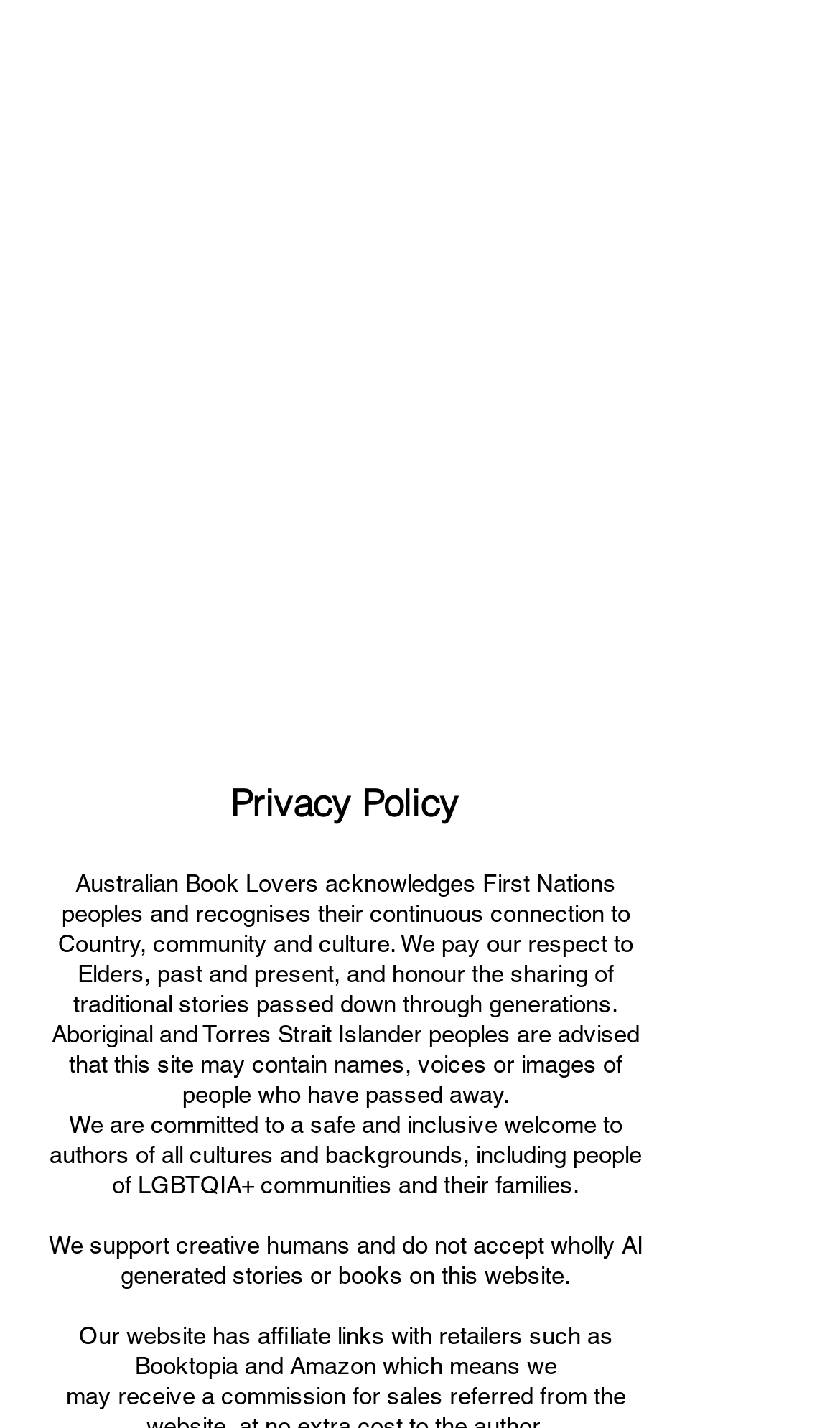What is the country being acknowledged?
Please use the image to provide an in-depth answer to the question.

The webpage acknowledges First Nations peoples and recognises their continuous connection to Country, community and culture, which implies that the country being referred to is Australia.